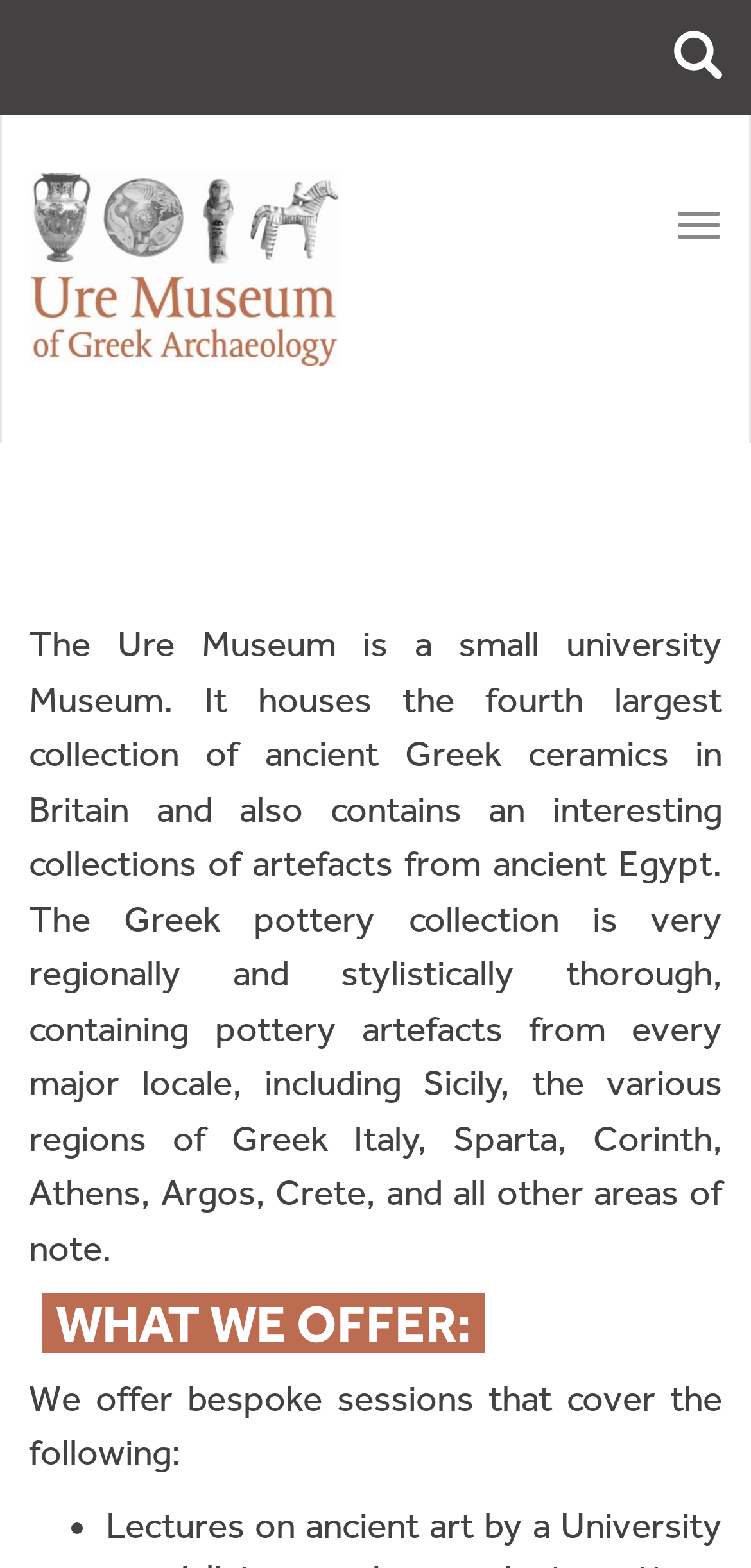Give the bounding box coordinates for the element described by: "alt="Collections - UreMuseum"".

[0.003, 0.11, 0.451, 0.233]